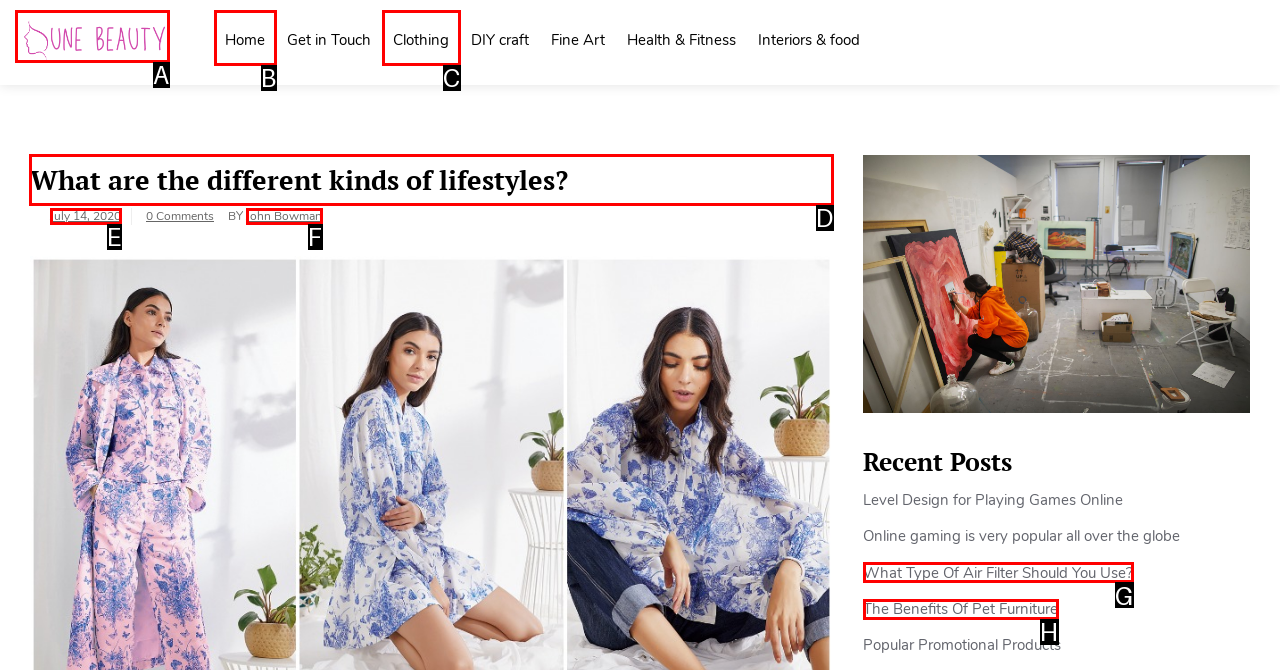Which HTML element should be clicked to fulfill the following task: Read the article about 'What are the different kinds of lifestyles?'?
Reply with the letter of the appropriate option from the choices given.

D